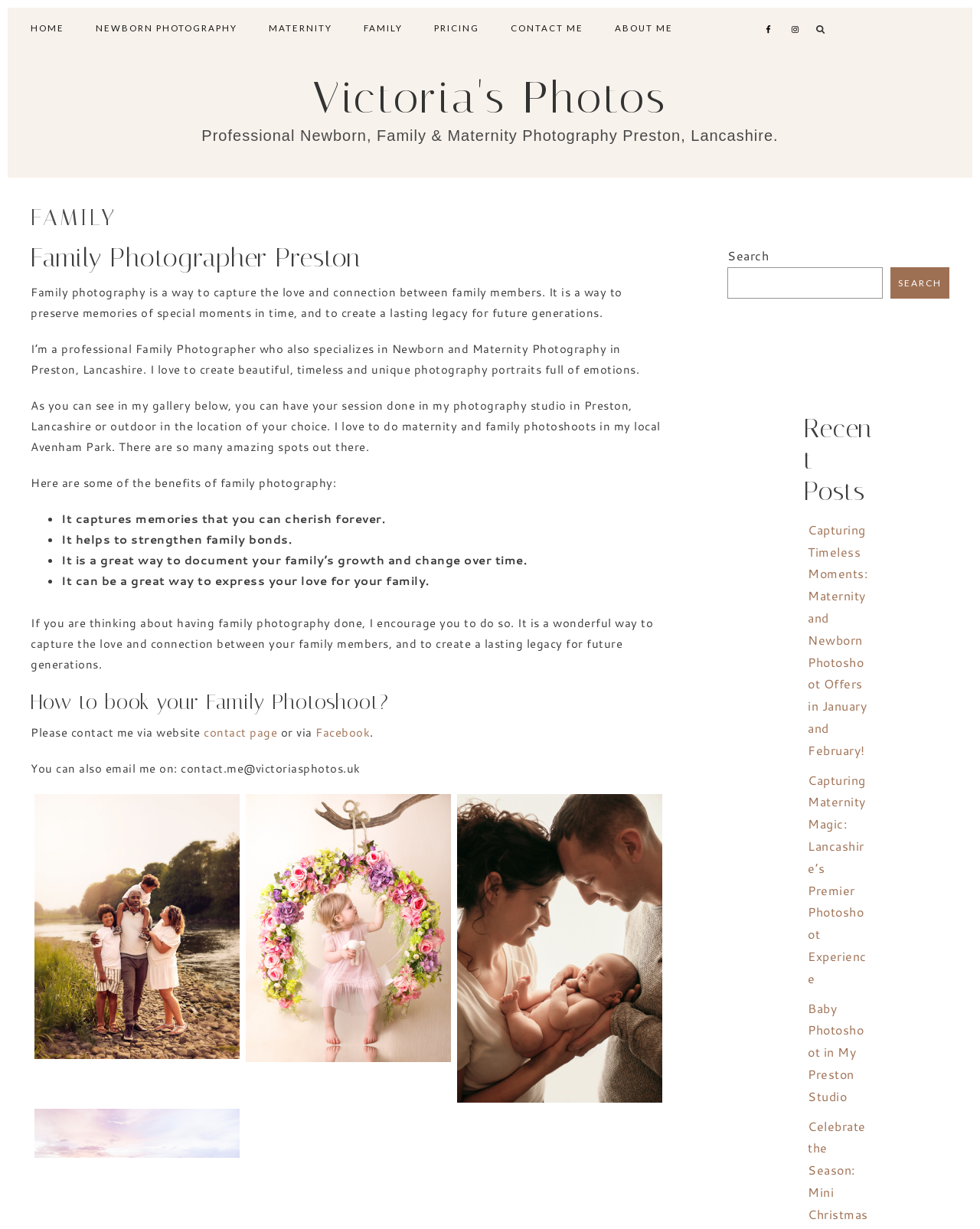From the image, can you give a detailed response to the question below:
What is the name of the photographer?

The name of the photographer is Victoria, as mentioned in the link element with the text 'Victoria's Photos' and also in the StaticText element with the text 'I’m a professional Family Photographer who also specializes in Newborn and Maternity Photography in Preston, Lancashire.'